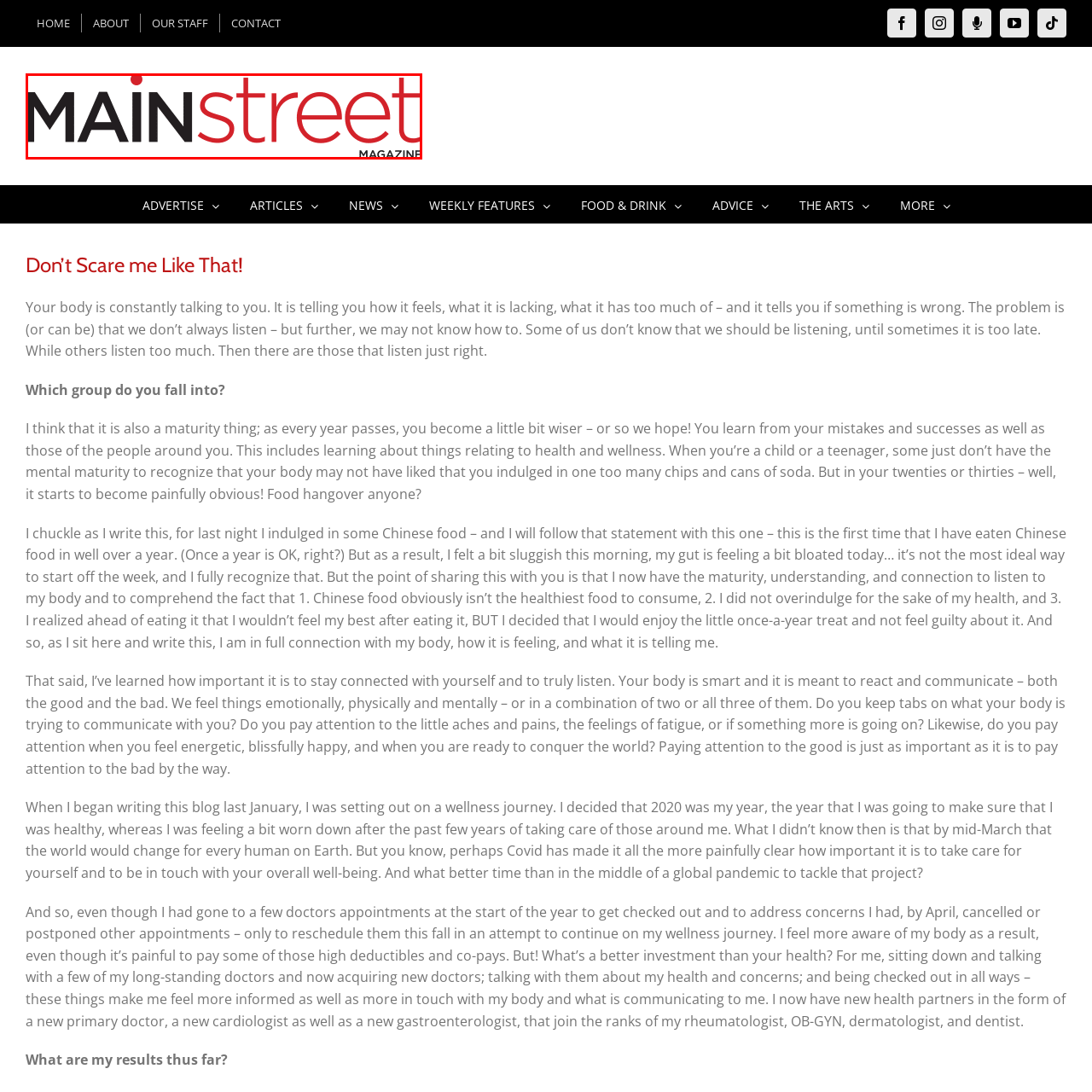View the image inside the red-bordered box and answer the given question using a single word or phrase:
What is indicated by the text below the main text?

publication's identity and brand